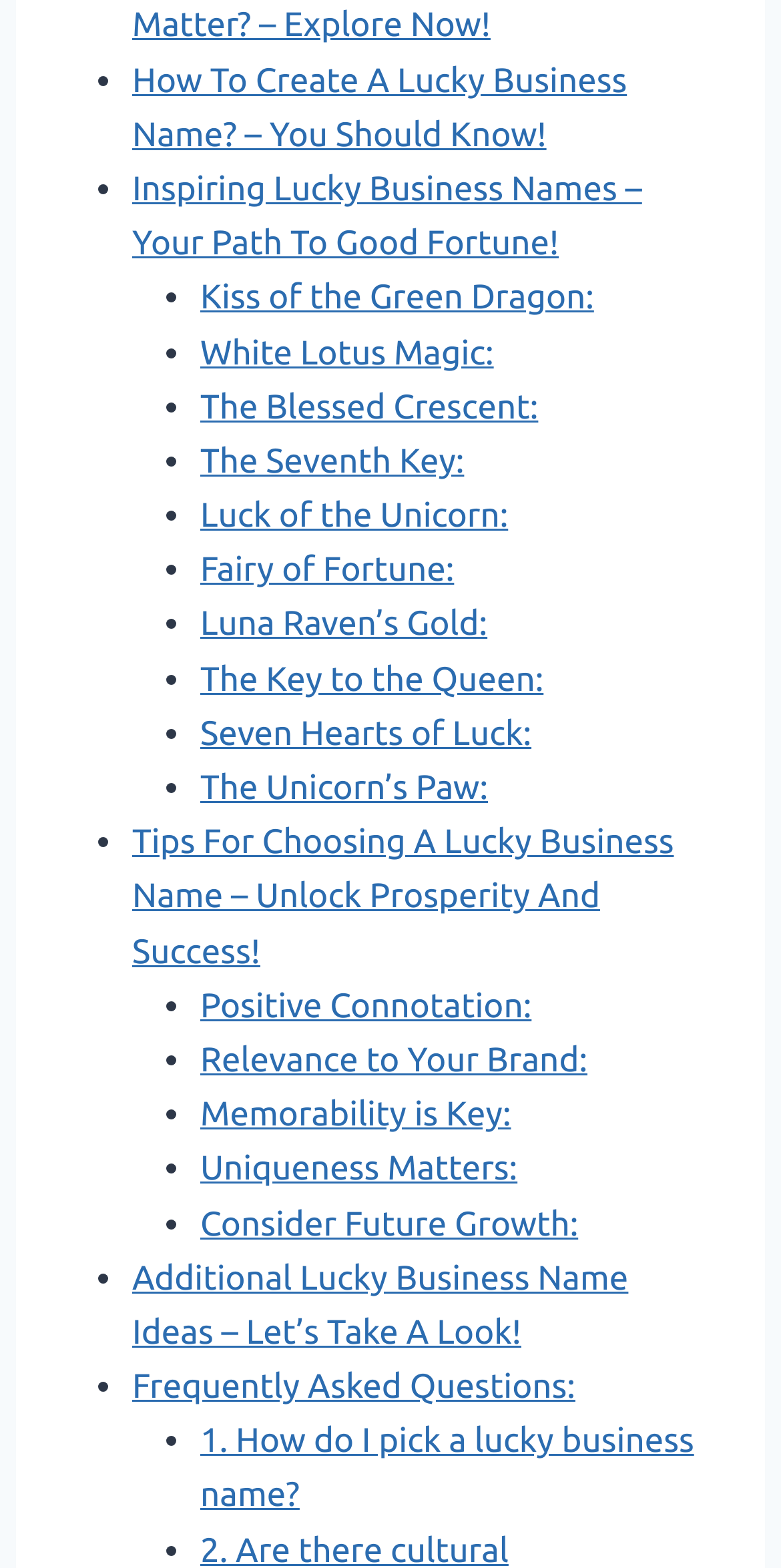Please provide a detailed answer to the question below based on the screenshot: 
What is the topic of the webpage?

I analyzed the text of the links and list markers on the webpage and found that they are all related to lucky business names. The webpage appears to be providing information and ideas for choosing a lucky business name.